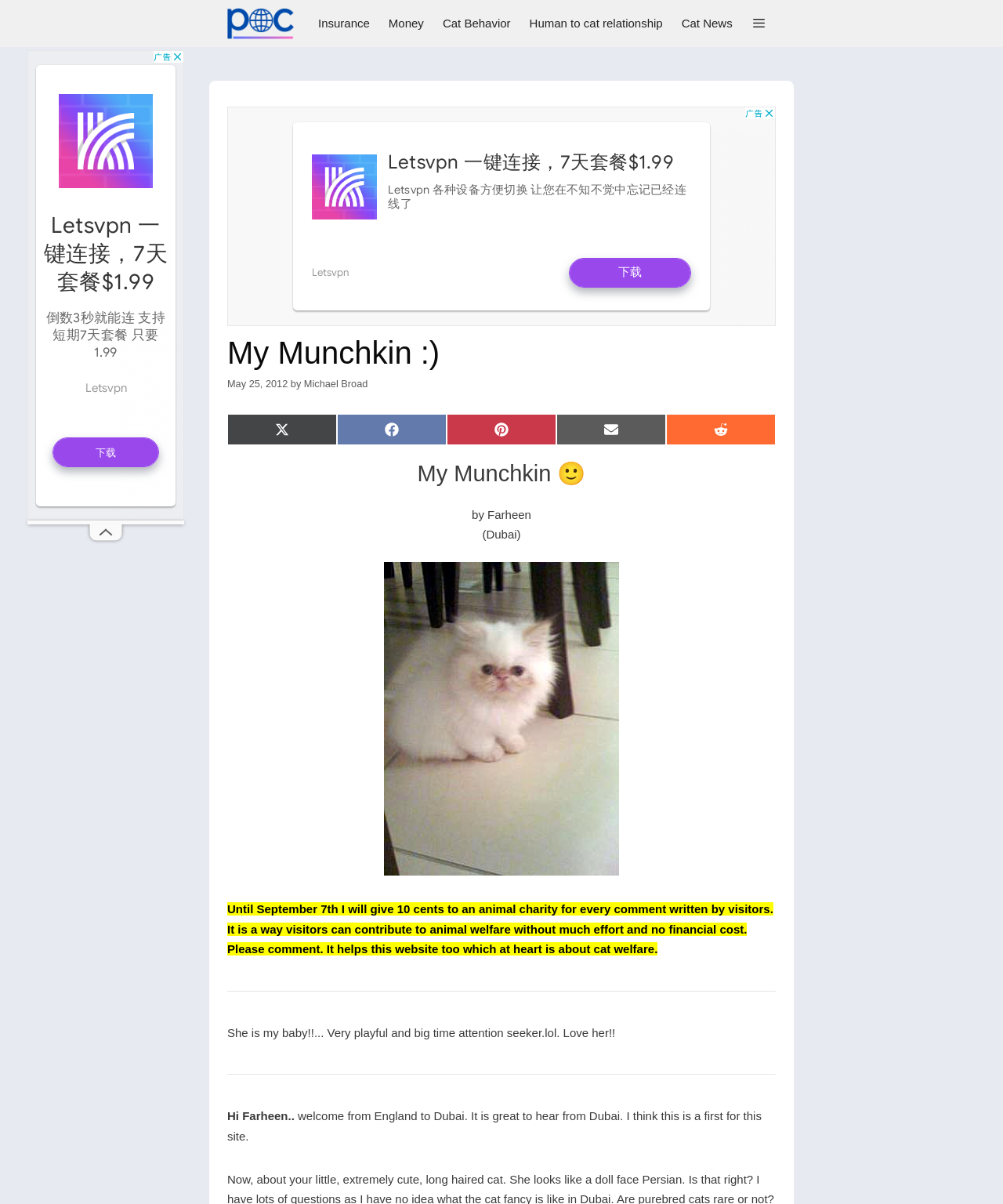Locate the bounding box coordinates of the clickable region to complete the following instruction: "Click on the 'Share on Twitter' link."

[0.227, 0.344, 0.336, 0.37]